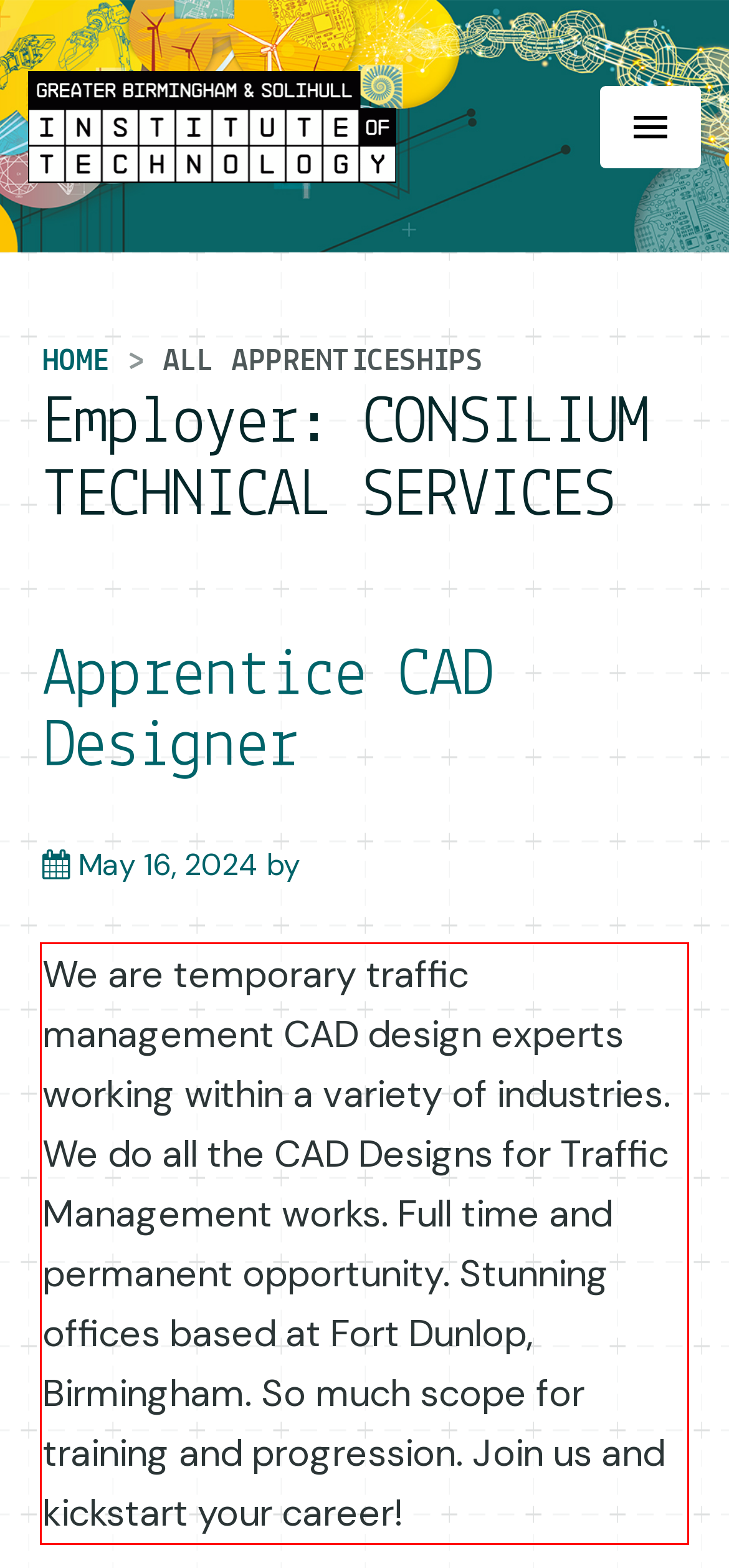You have a screenshot with a red rectangle around a UI element. Recognize and extract the text within this red bounding box using OCR.

We are temporary traffic management CAD design experts working within a variety of industries. We do all the CAD Designs for Traffic Management works. Full time and permanent opportunity. Stunning offices based at Fort Dunlop, Birmingham. So much scope for training and progression. Join us and kickstart your career!